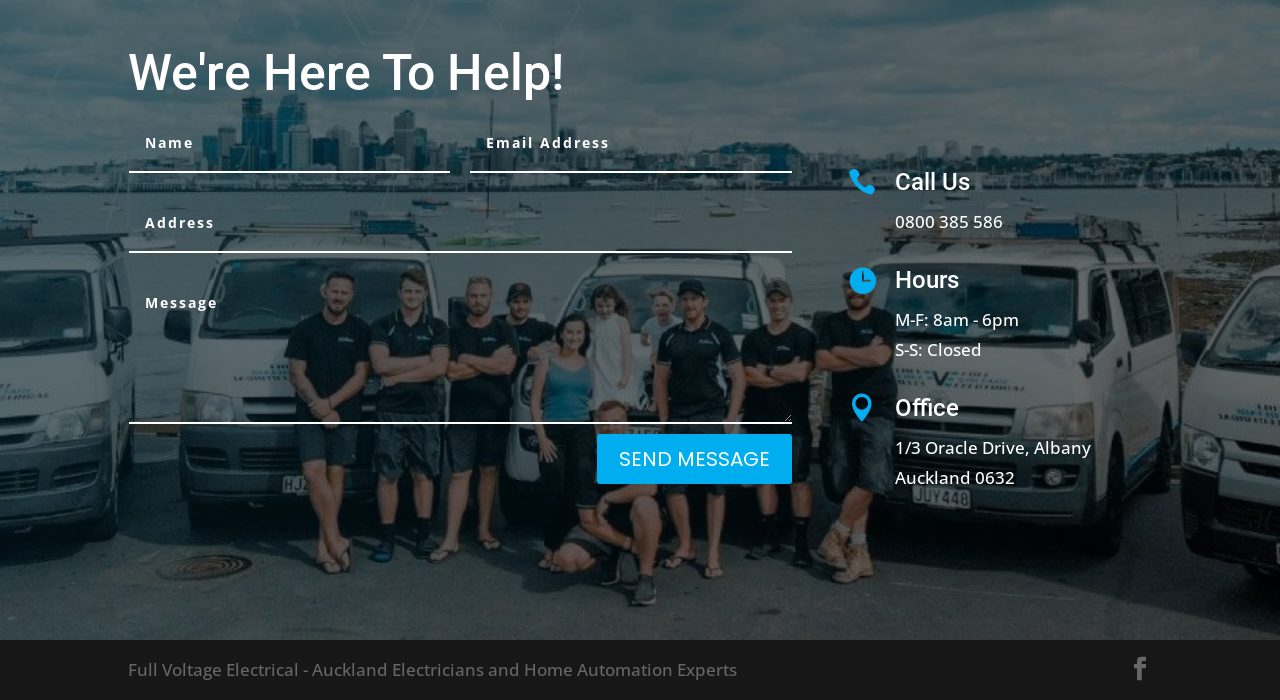Analyze the image and deliver a detailed answer to the question: What is the phone number to call?

The 'Call Us' section contains a link with the phone number '0800 385 586', which is likely the phone number to call for inquiries or assistance.